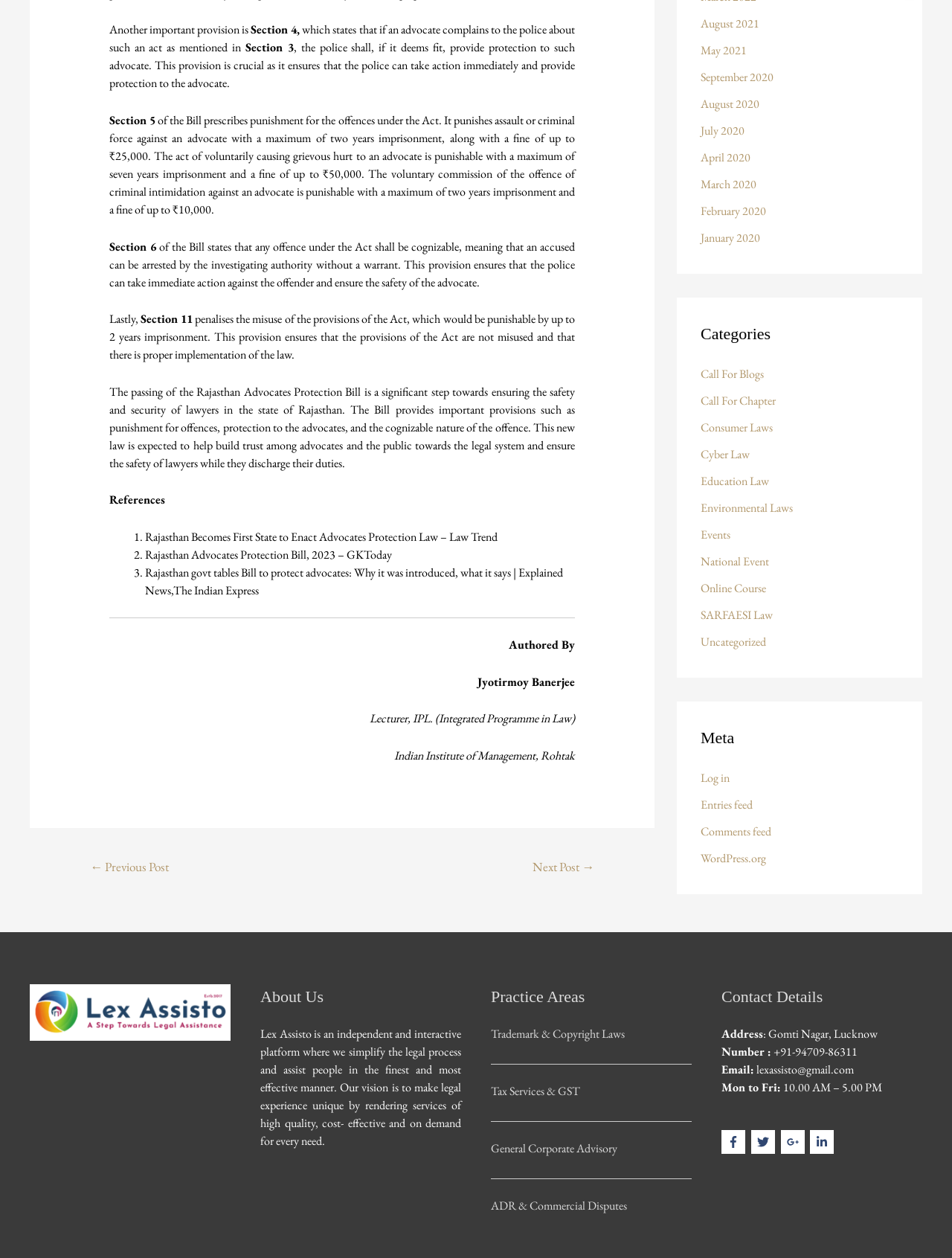What is the name of the platform that provides legal services?
Provide a detailed and well-explained answer to the question.

The platform that provides legal services is Lex Assisto, which is an independent and interactive platform that simplifies the legal process and assists people in the finest and most effective manner.